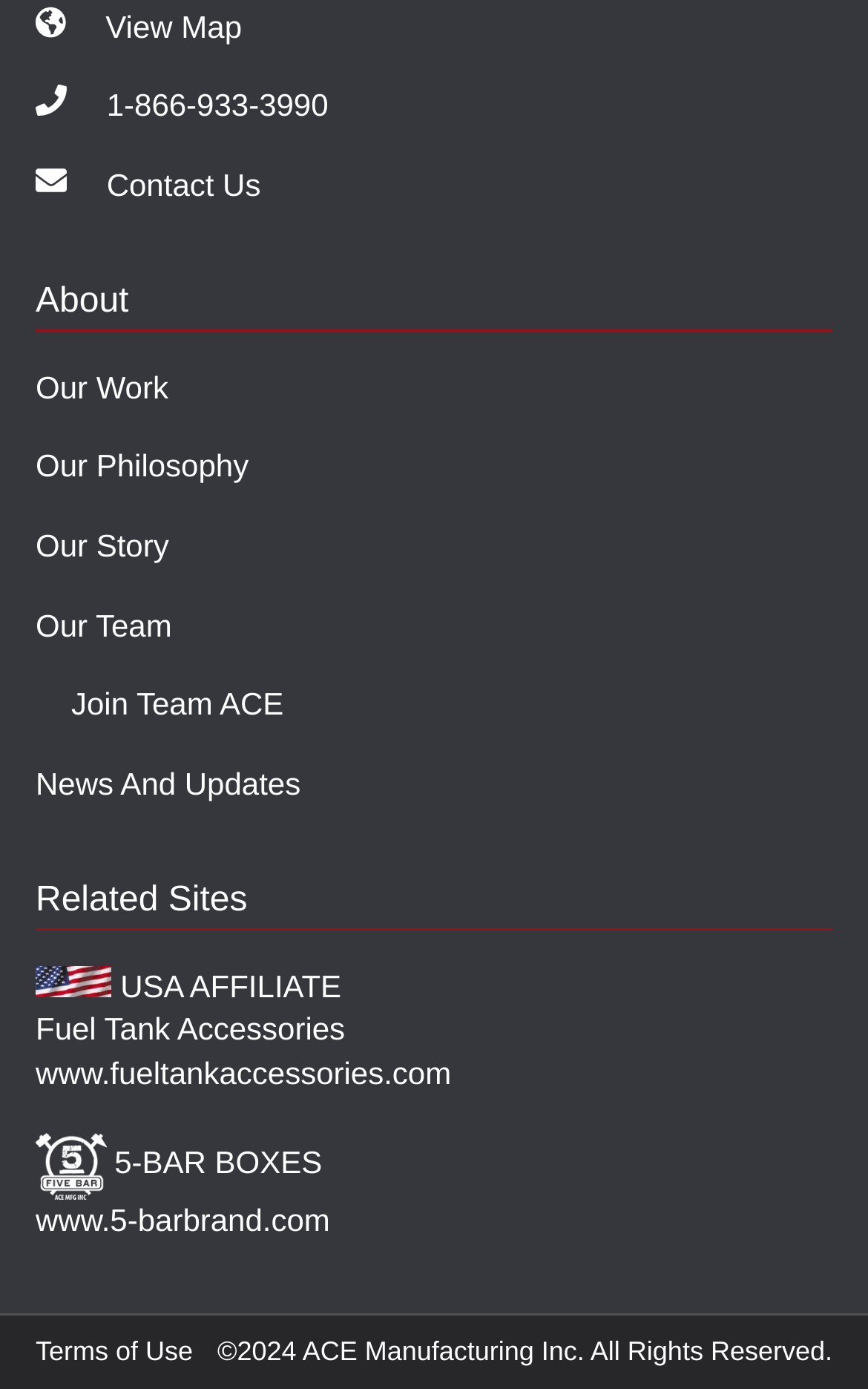What is the name of the company?
Based on the visual content, answer with a single word or a brief phrase.

ACE Manufacturing Inc.